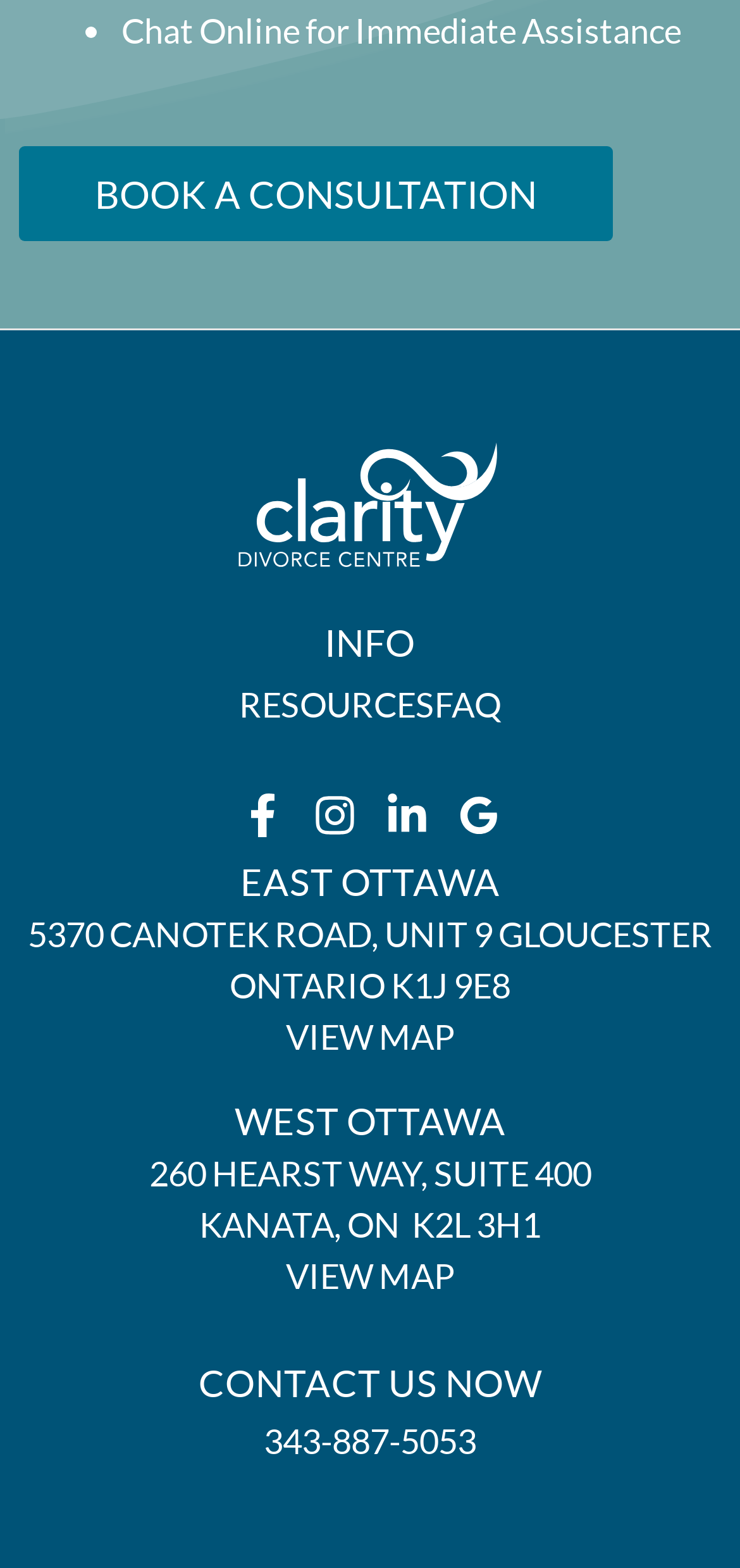Kindly determine the bounding box coordinates of the area that needs to be clicked to fulfill this instruction: "Book a consultation".

[0.026, 0.093, 0.828, 0.153]